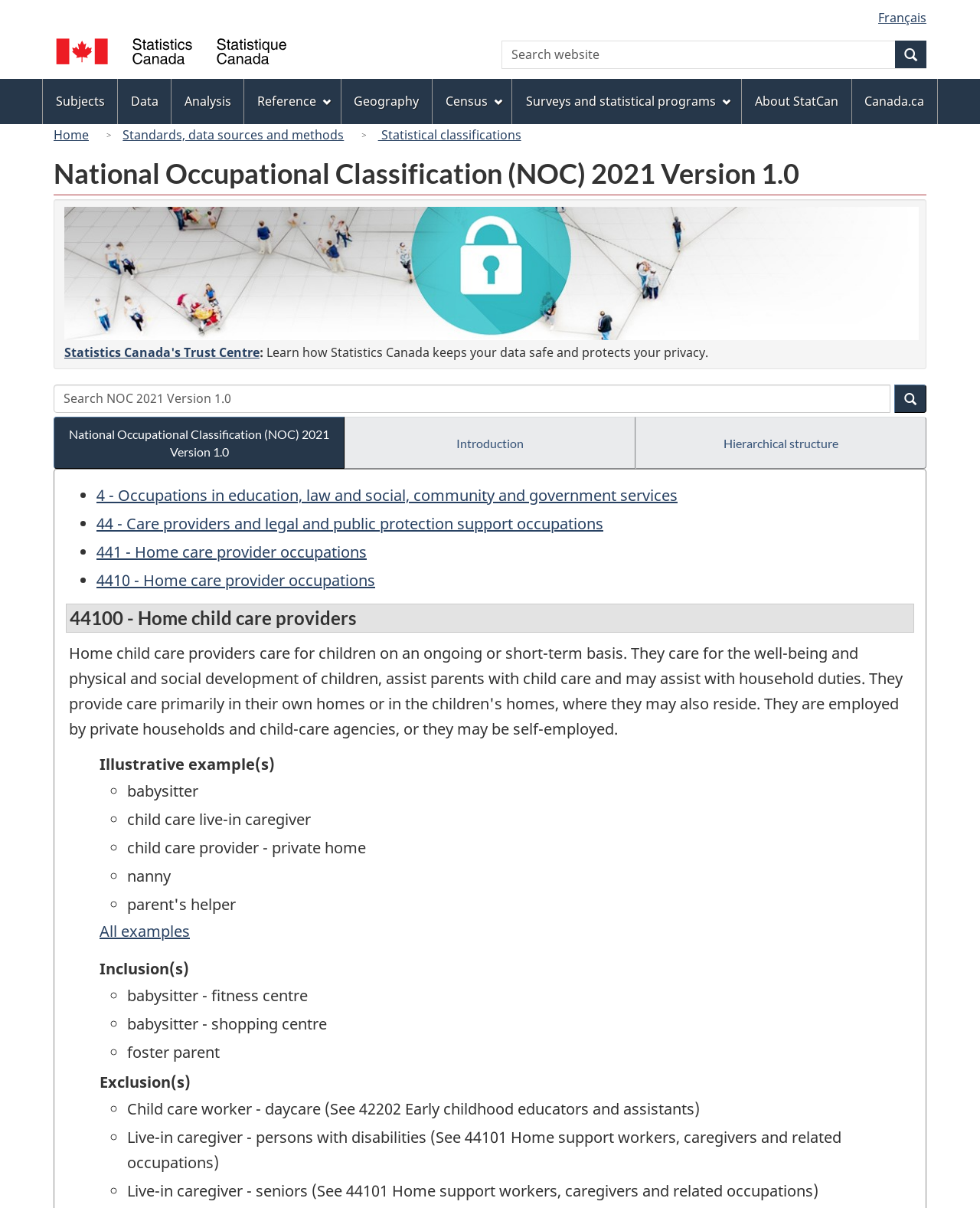What is excluded from the occupation of home child care providers?
Refer to the image and answer the question using a single word or phrase.

Child care worker - daycare